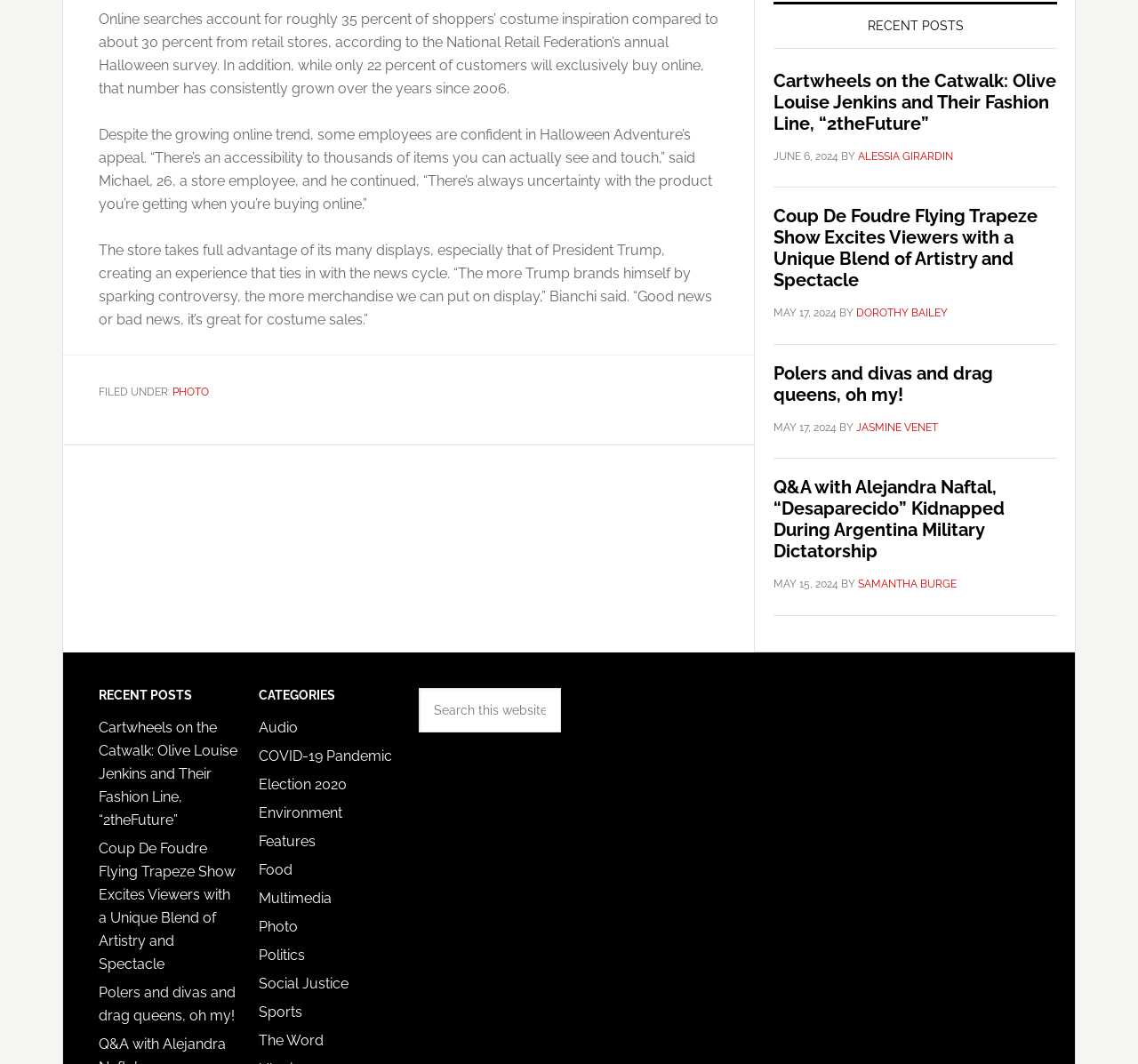What is the name of the store employee quoted in the article?
Using the information from the image, give a concise answer in one word or a short phrase.

Michael